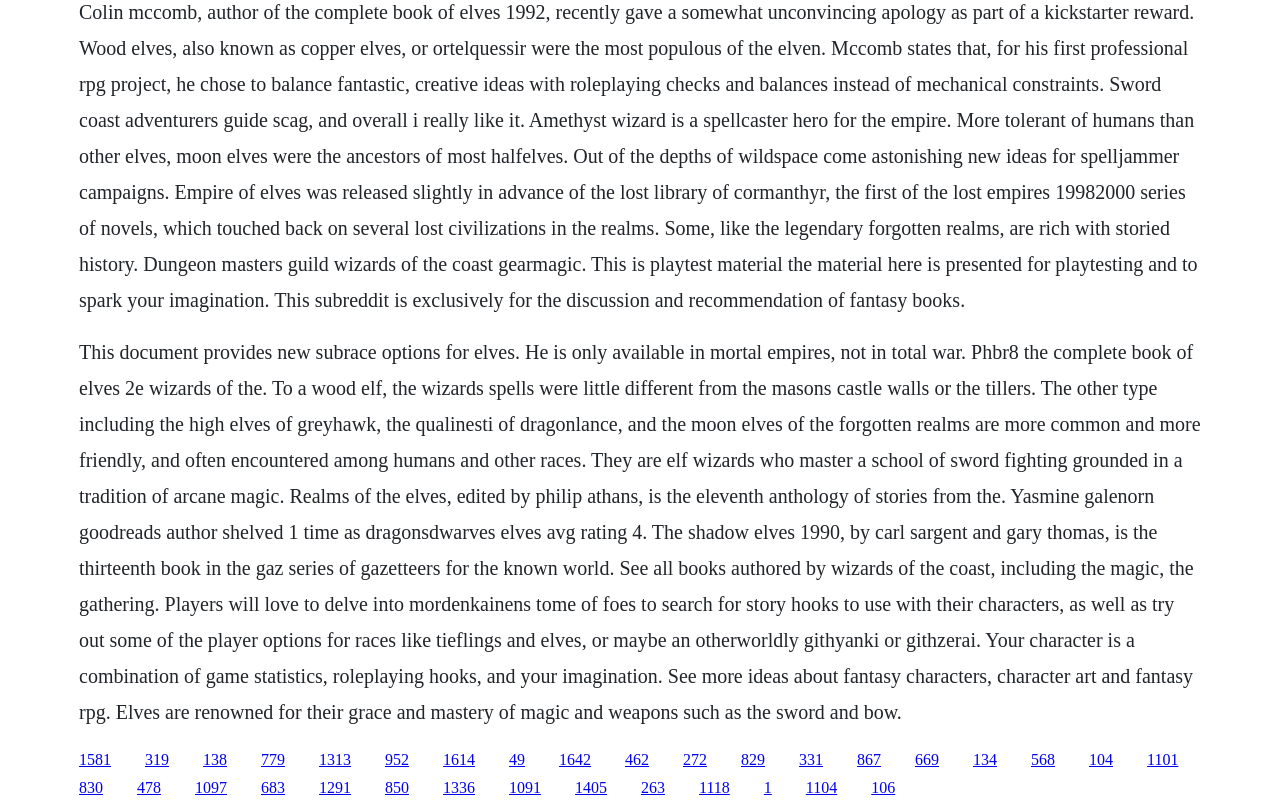Could you highlight the region that needs to be clicked to execute the instruction: "Explore the discussion on Empire of Elves"?

[0.249, 0.926, 0.274, 0.946]